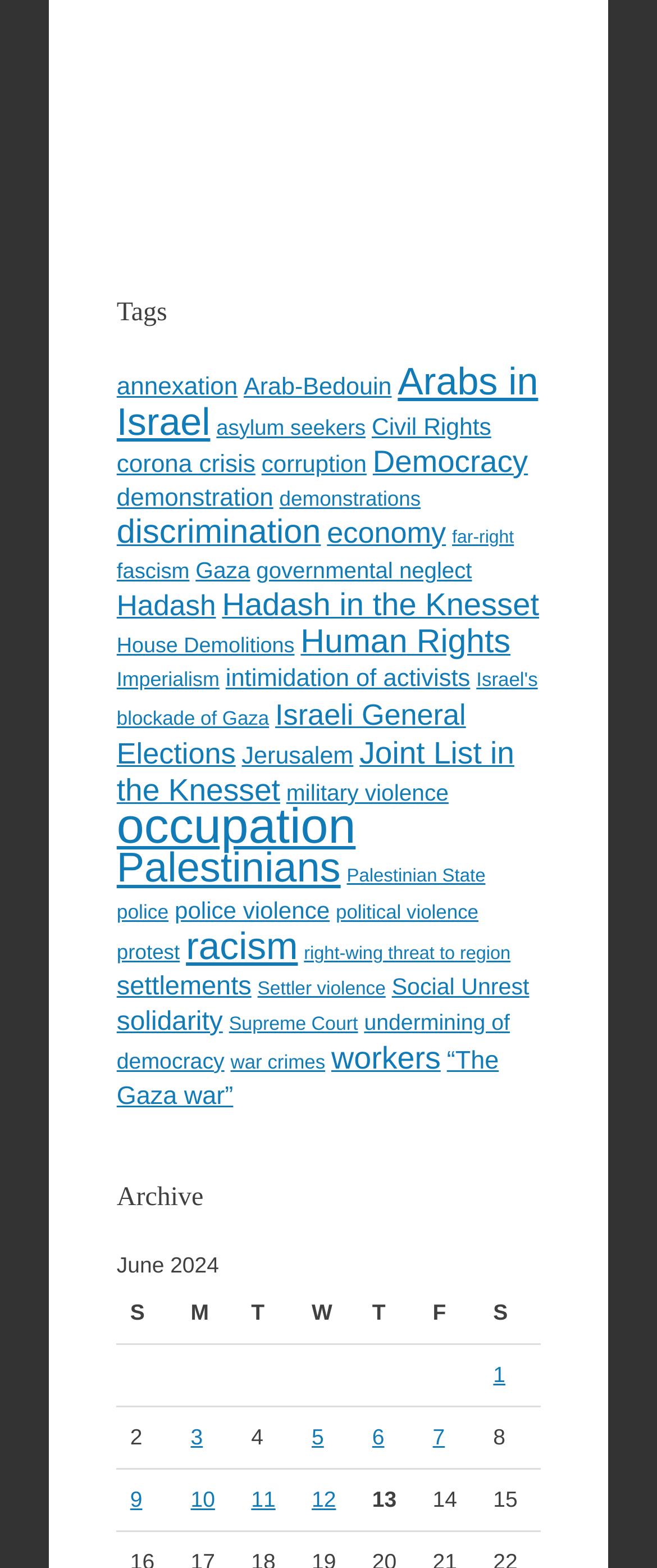What is the category with the most items?
Could you give a comprehensive explanation in response to this question?

The category with the most items is 'occupation' because it has 1,179 items, which is the highest number of items among all the categories present on the webpage.